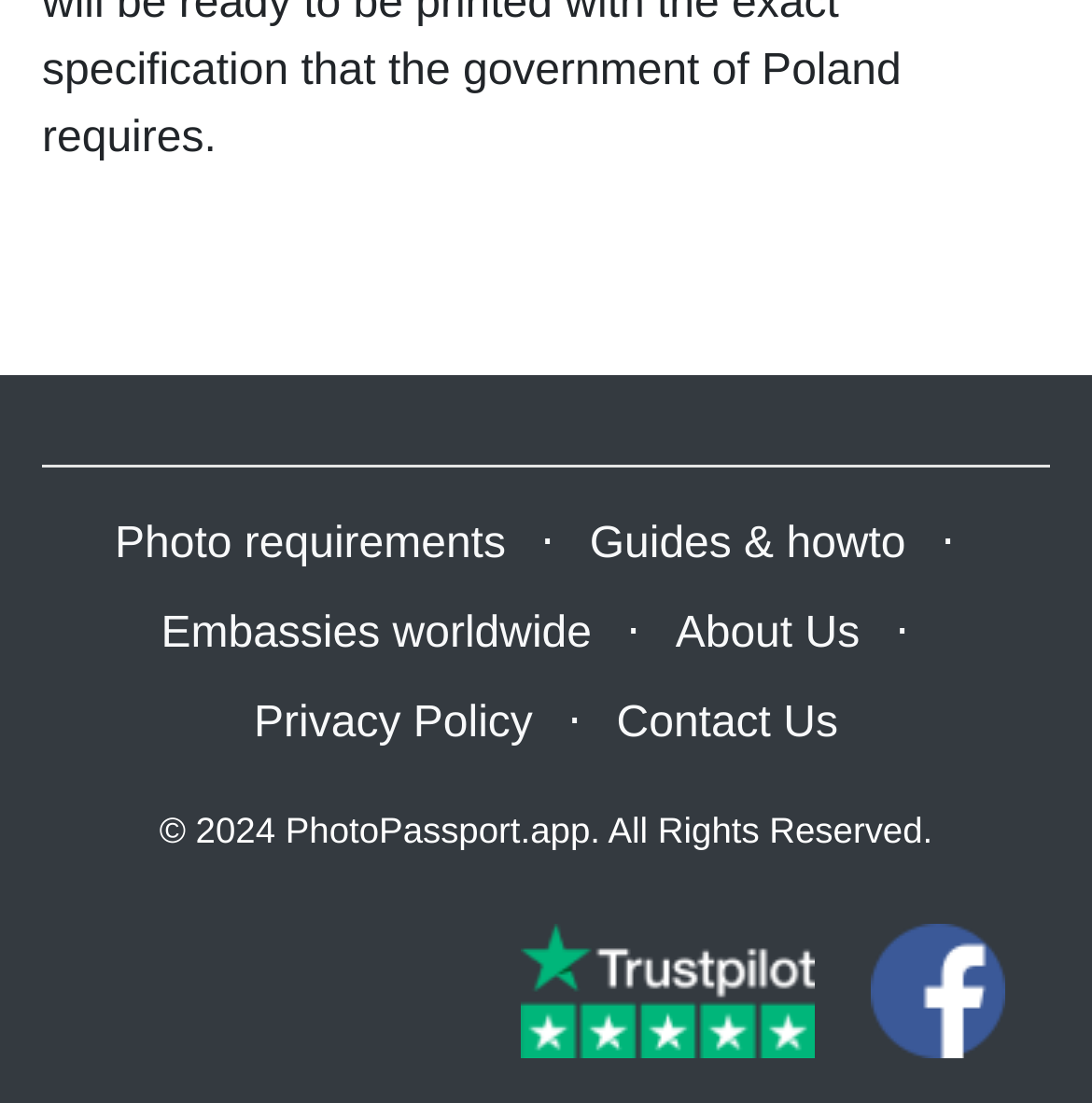How many icons are in the footer?
Answer the question with a thorough and detailed explanation.

I found two icons in the footer section, which are the 'Trustpilot icon' and the 'Facebook icon', both of which are linked to their respective websites.